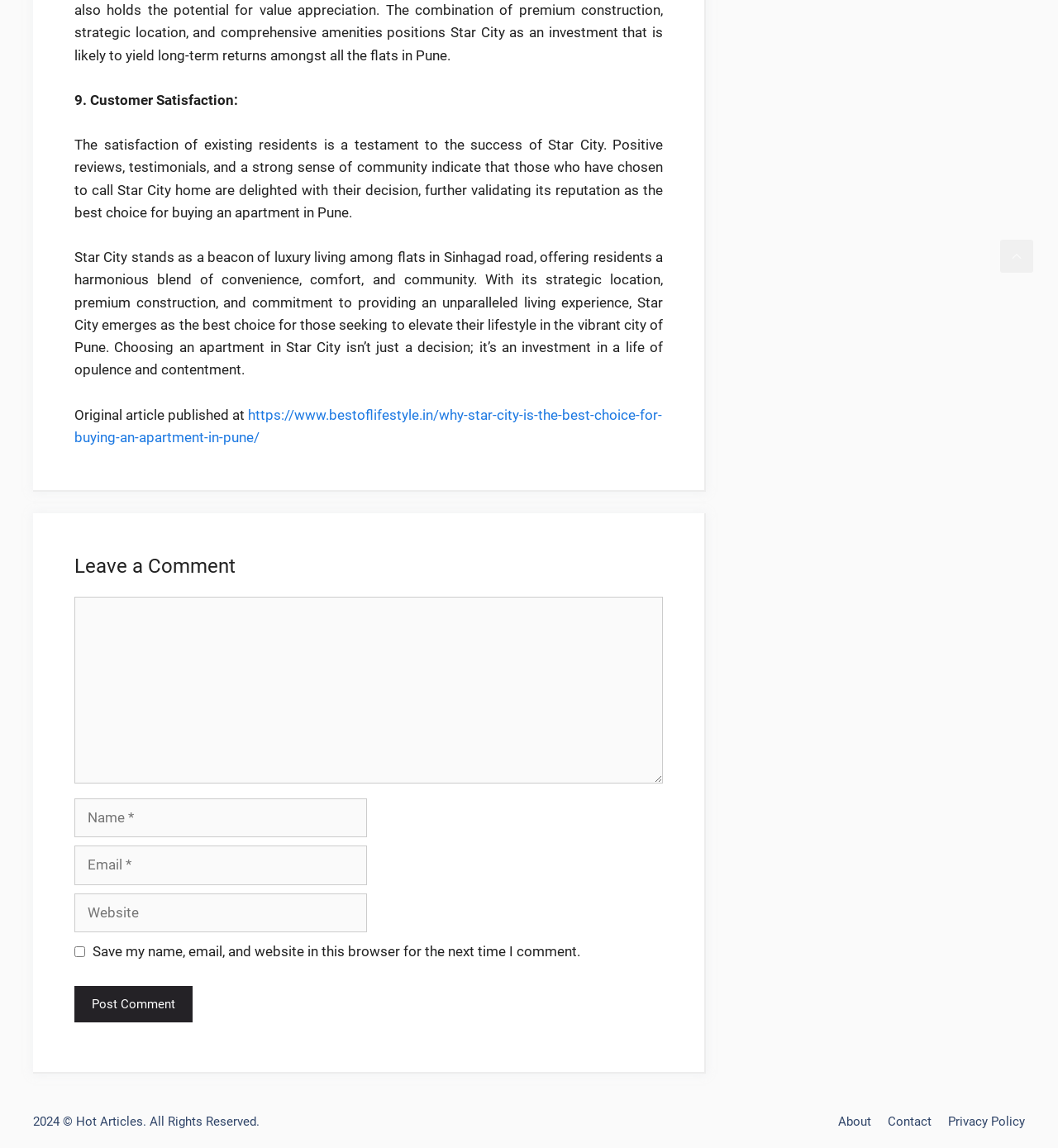Locate the bounding box coordinates of the element that needs to be clicked to carry out the instruction: "Enter your name". The coordinates should be given as four float numbers ranging from 0 to 1, i.e., [left, top, right, bottom].

[0.07, 0.695, 0.347, 0.73]